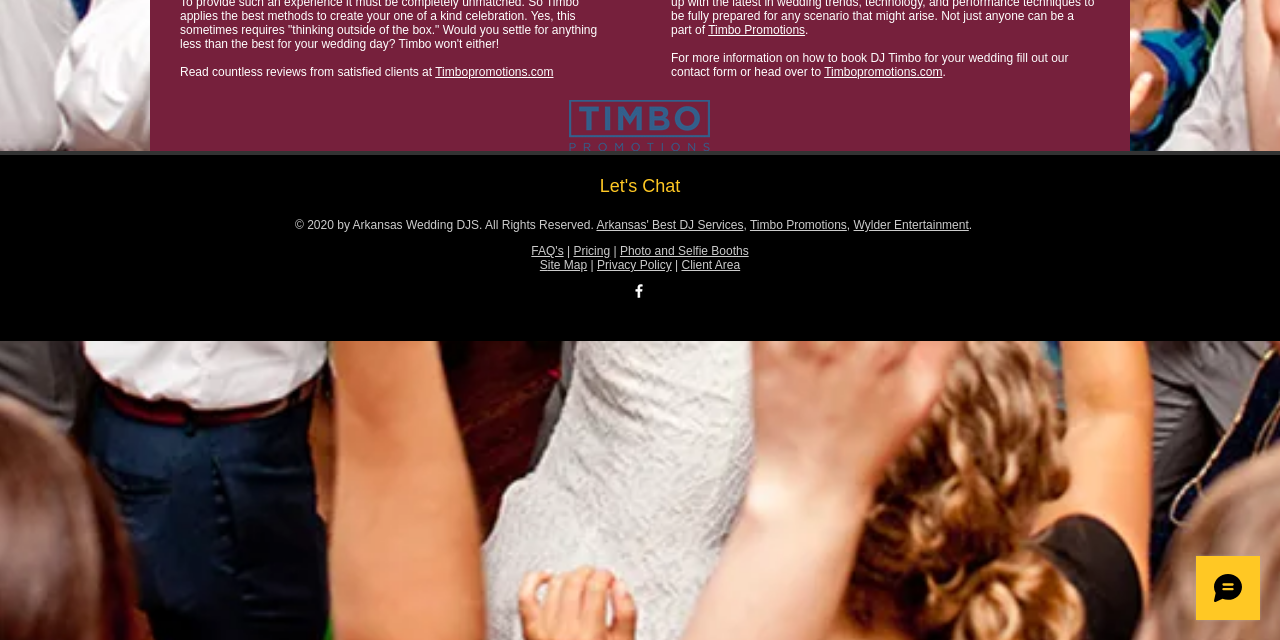Calculate the bounding box coordinates for the UI element based on the following description: "Timbo Promotions". Ensure the coordinates are four float numbers between 0 and 1, i.e., [left, top, right, bottom].

[0.553, 0.036, 0.629, 0.058]